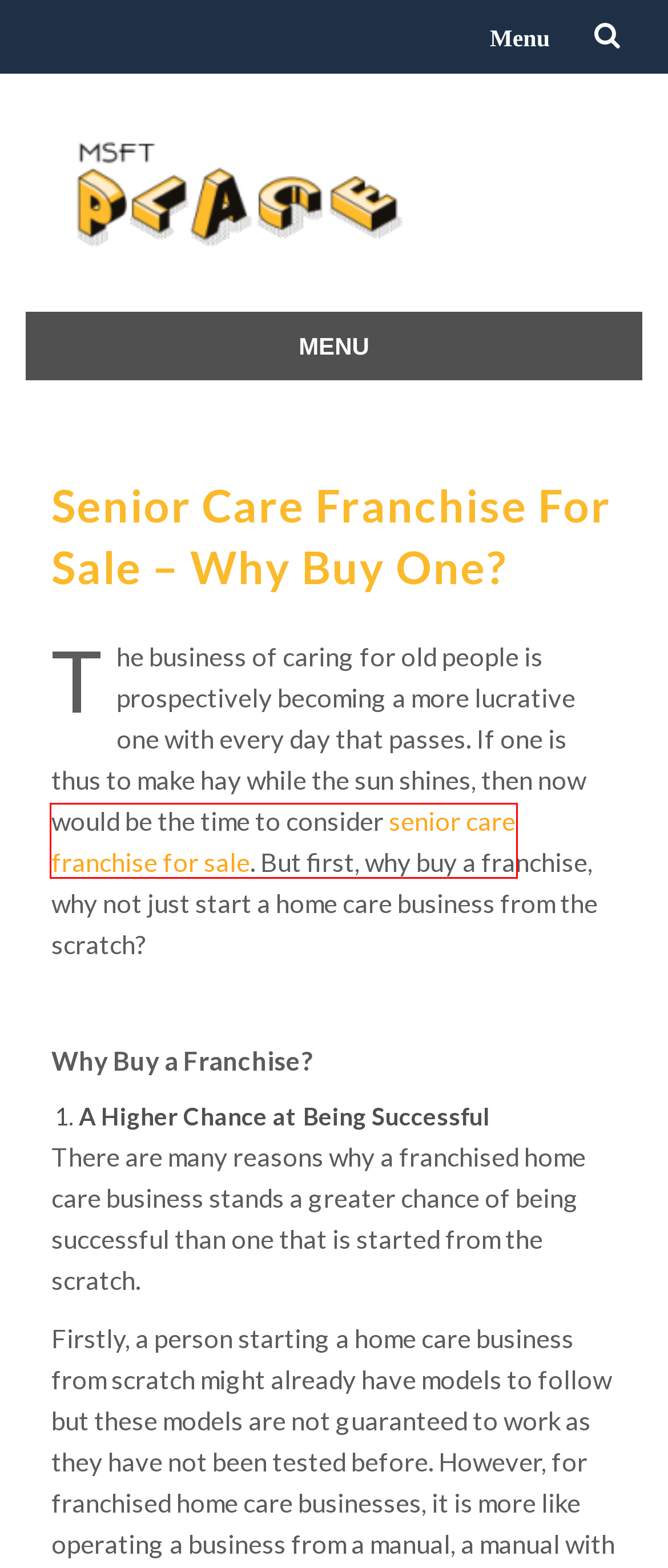After examining the screenshot of a webpage with a red bounding box, choose the most accurate webpage description that corresponds to the new page after clicking the element inside the red box. Here are the candidates:
A. Travel | MSFT Place
B. BGAME888 คาสิโนออนไลน์ รวมให้เล่นทุกค่าย สมัคร bgame888.co บาคาร่าออนไลน์
C. Trading | MSFT Place
D. Blog Tool, Publishing Platform, and CMS – WordPress.org
E. MSFT Place
F. Senior Care Franchise Opportunities | Elder Care Franchise
G. Pet | MSFT Place
H. White Label SEO Services for Agencies | 100% USA-Based

F